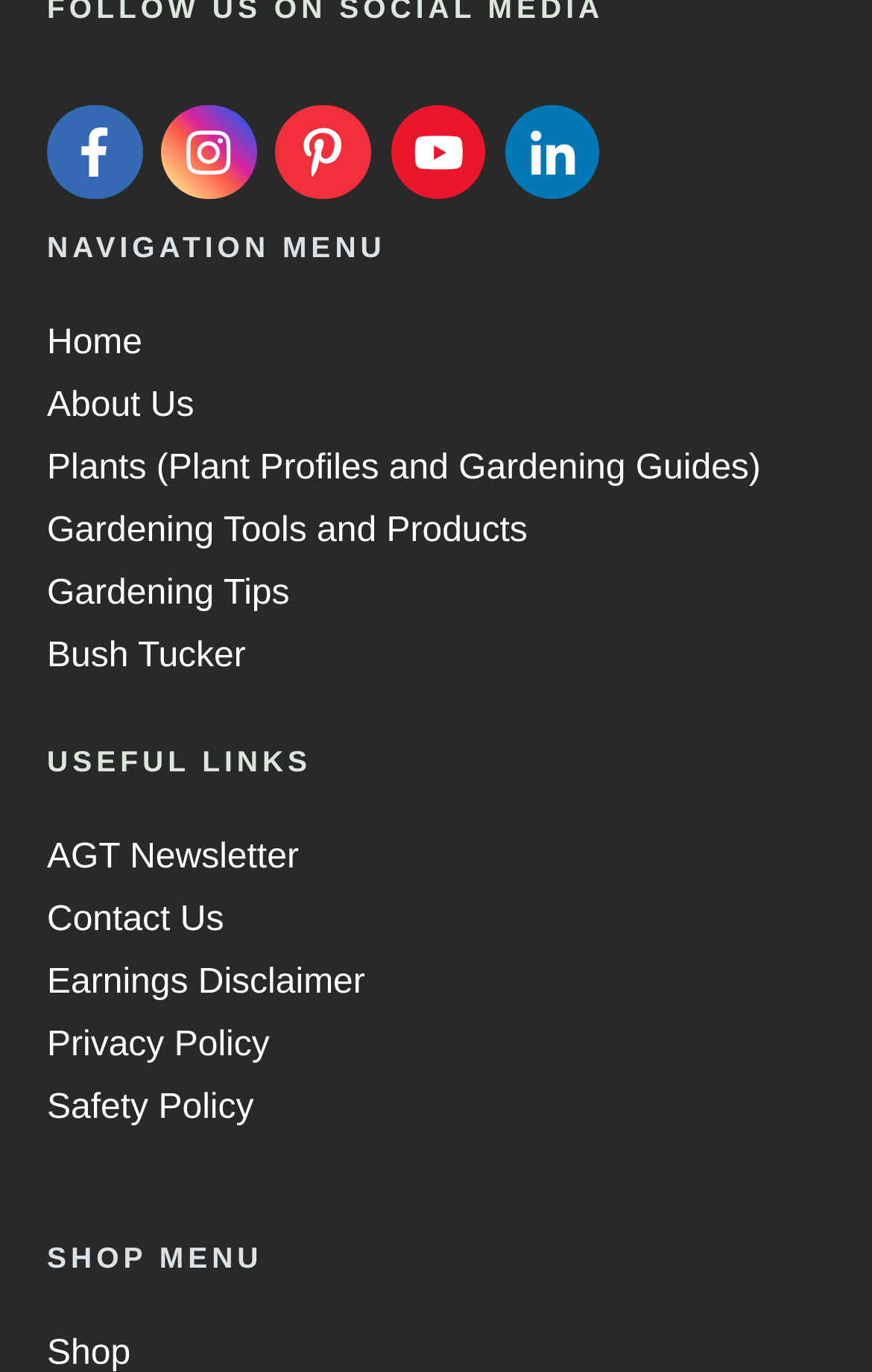Provide your answer to the question using just one word or phrase: What is the title of the second menu?

USEFUL LINKS